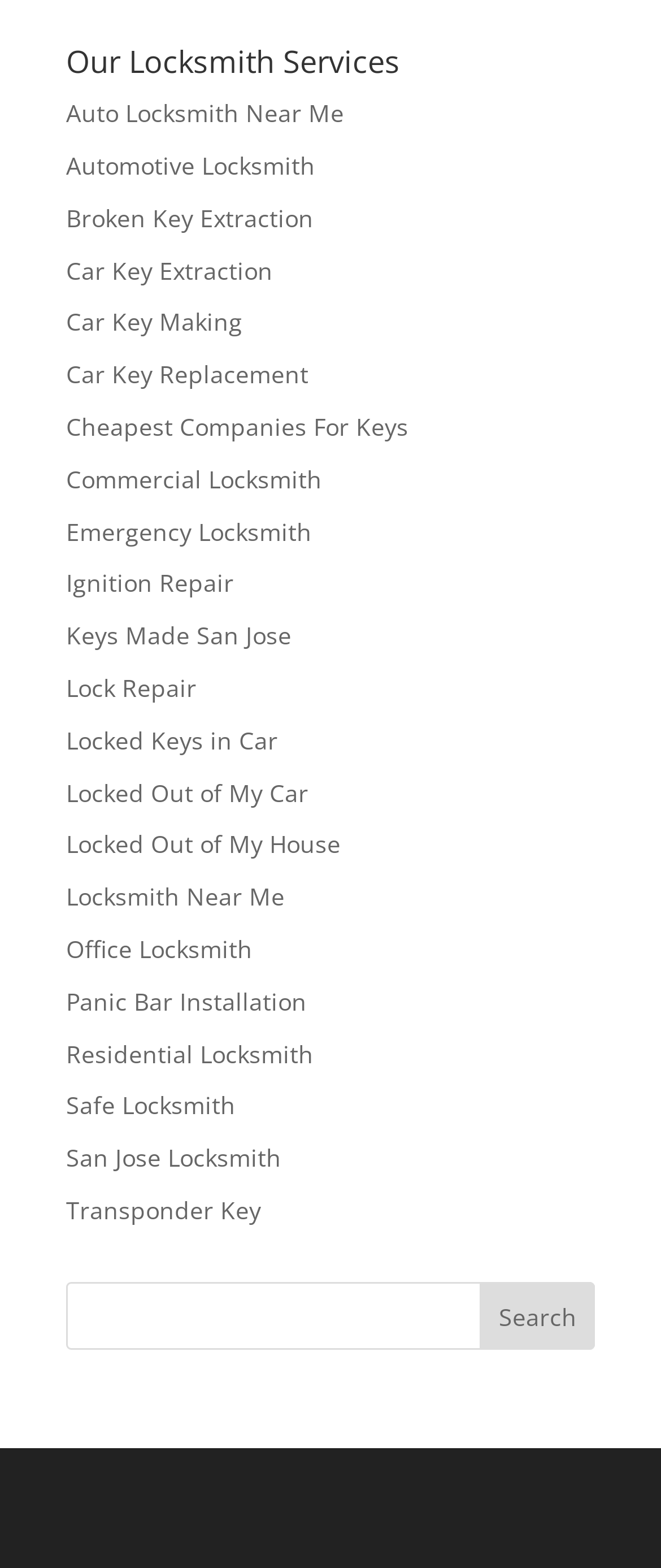Respond with a single word or short phrase to the following question: 
How many locksmith services are listed?

24